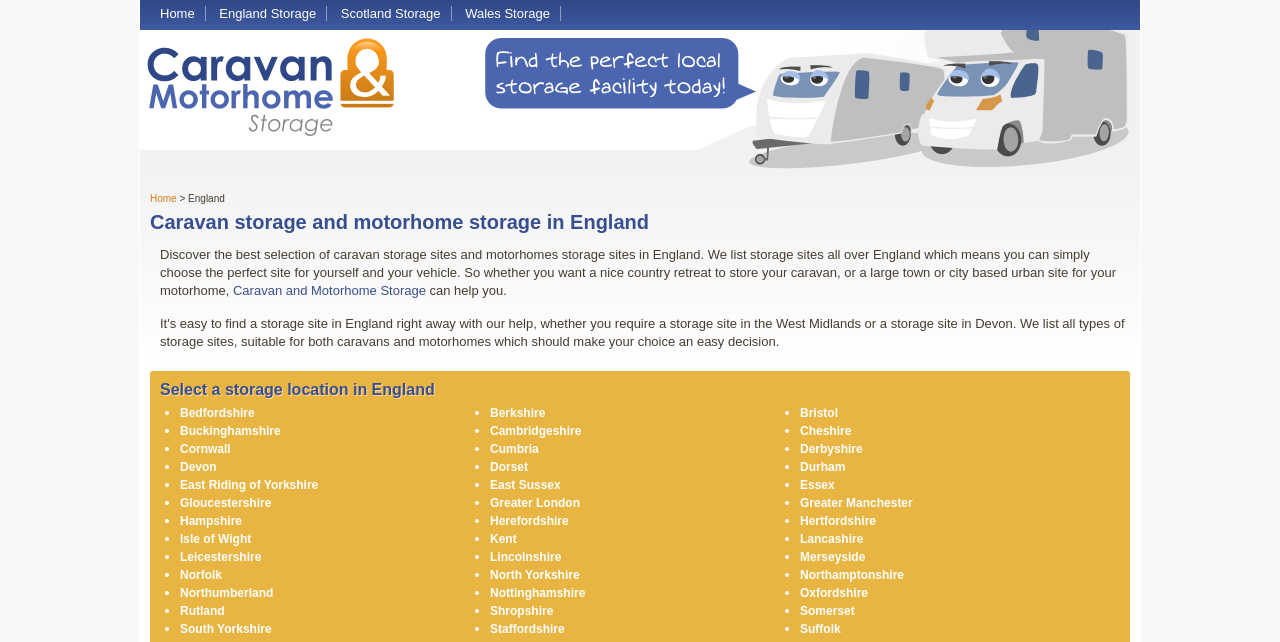How many storage locations are listed on this webpage?
Using the image as a reference, deliver a detailed and thorough answer to the question.

There are multiple storage locations listed on this webpage, as evidenced by the long list of links to different counties in England, such as Bedfordshire, Berkshire, Bristol, and many others.